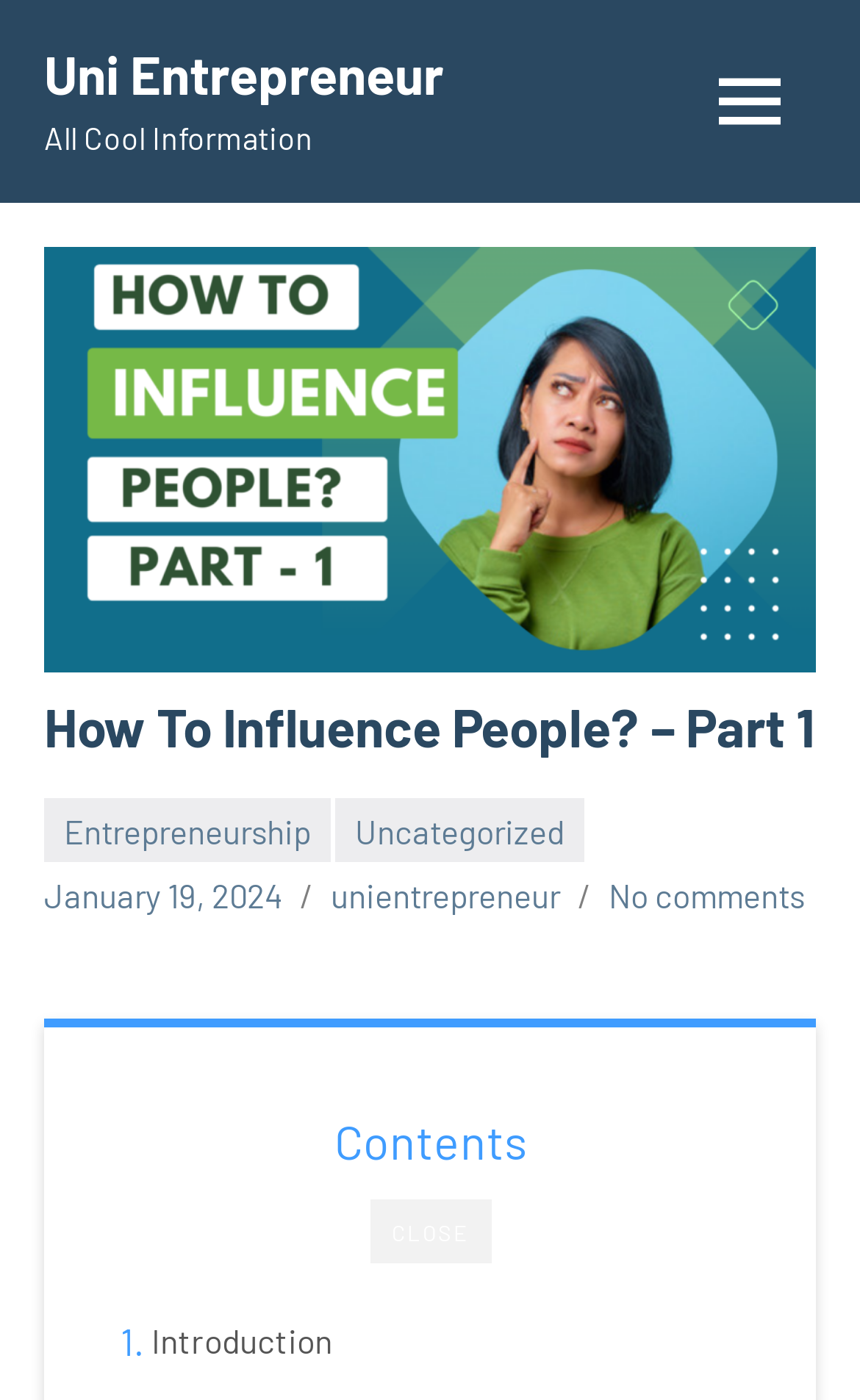From the element description: "January 19, 2024January 19, 2024", extract the bounding box coordinates of the UI element. The coordinates should be expressed as four float numbers between 0 and 1, in the order [left, top, right, bottom].

[0.051, 0.626, 0.328, 0.654]